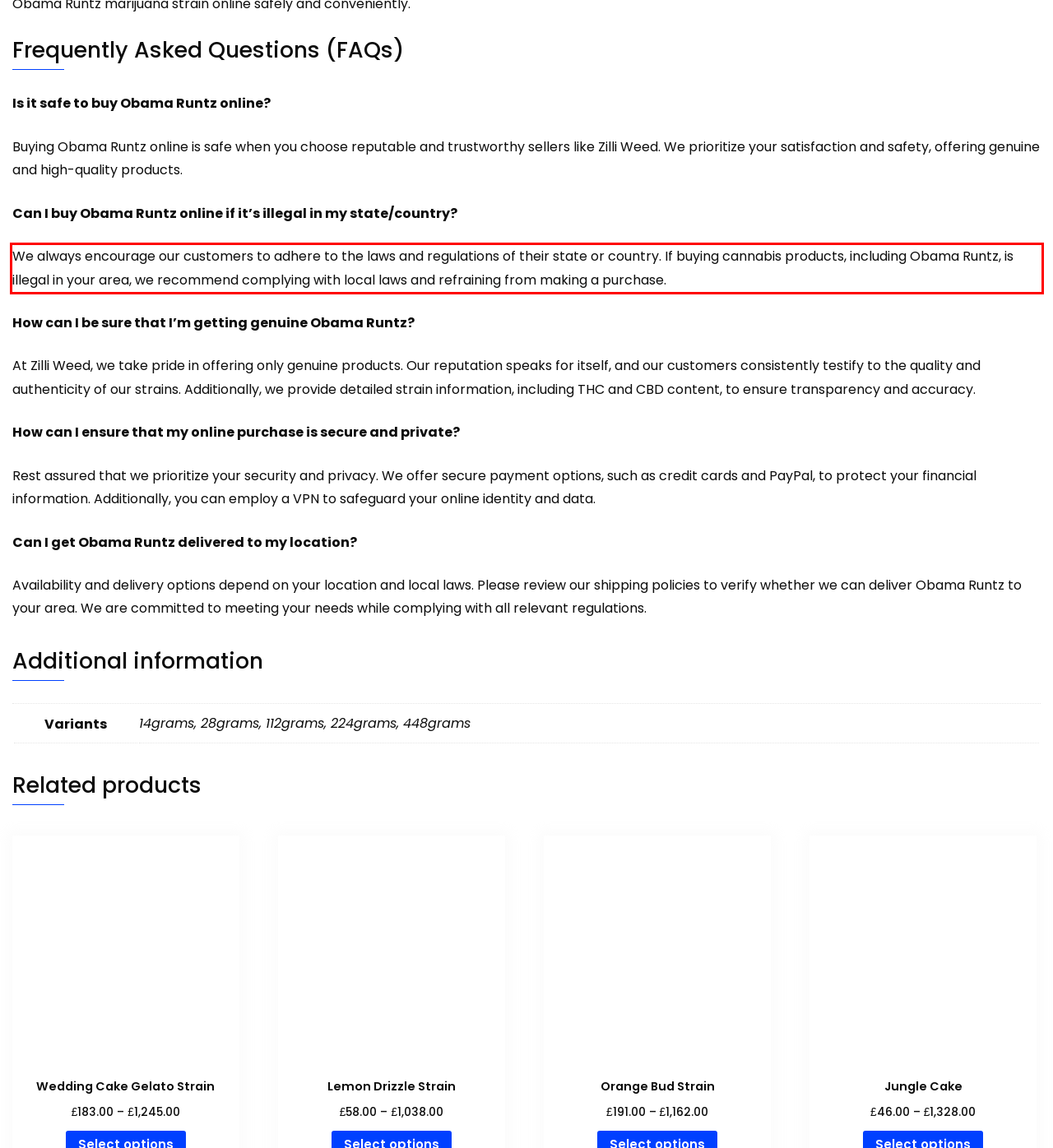Using the provided screenshot of a webpage, recognize the text inside the red rectangle bounding box by performing OCR.

We always encourage our customers to adhere to the laws and regulations of their state or country. If buying cannabis products, including Obama Runtz, is illegal in your area, we recommend complying with local laws and refraining from making a purchase.